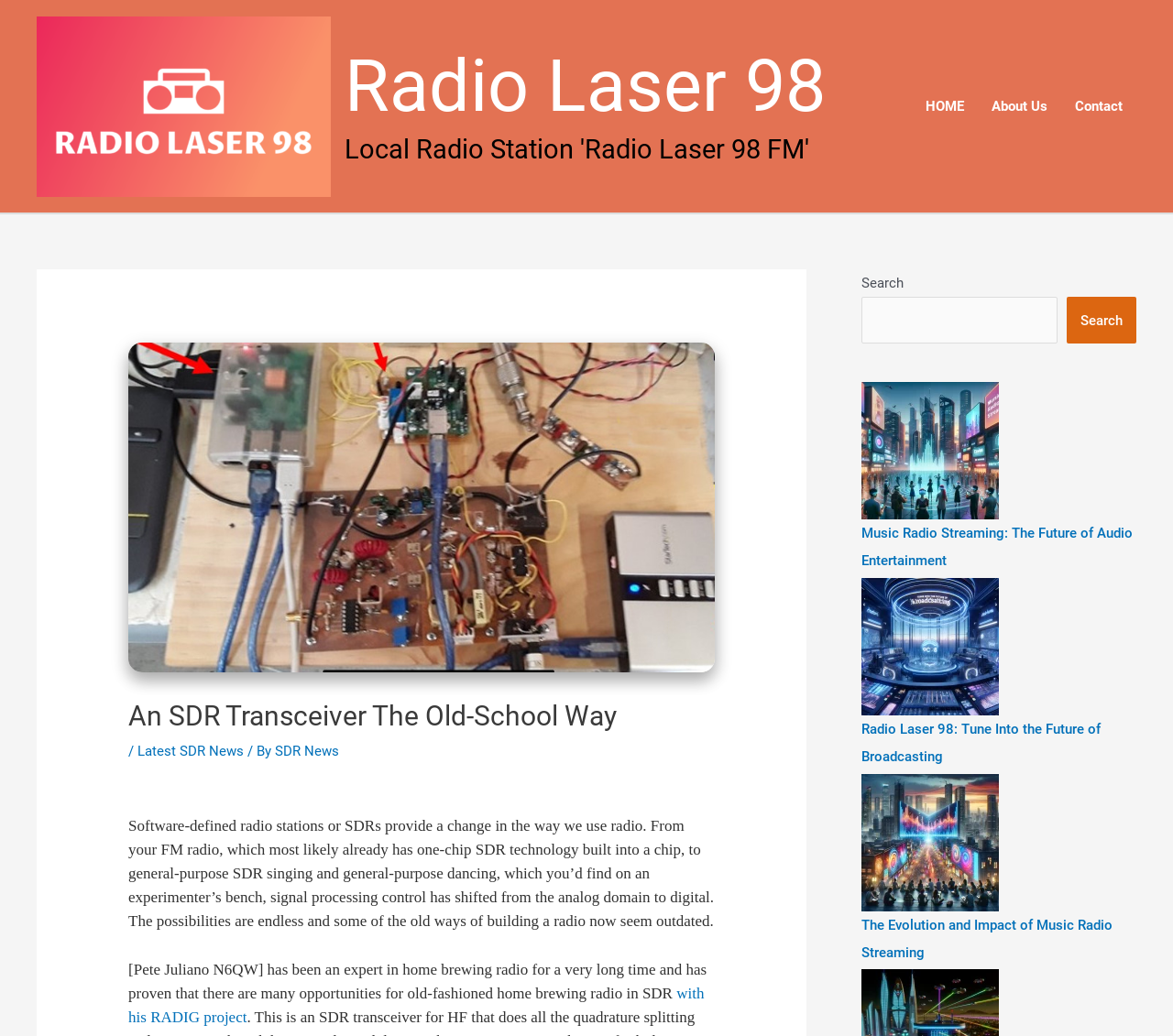Reply to the question with a single word or phrase:
What is the main topic of the webpage?

Software-defined radio stations